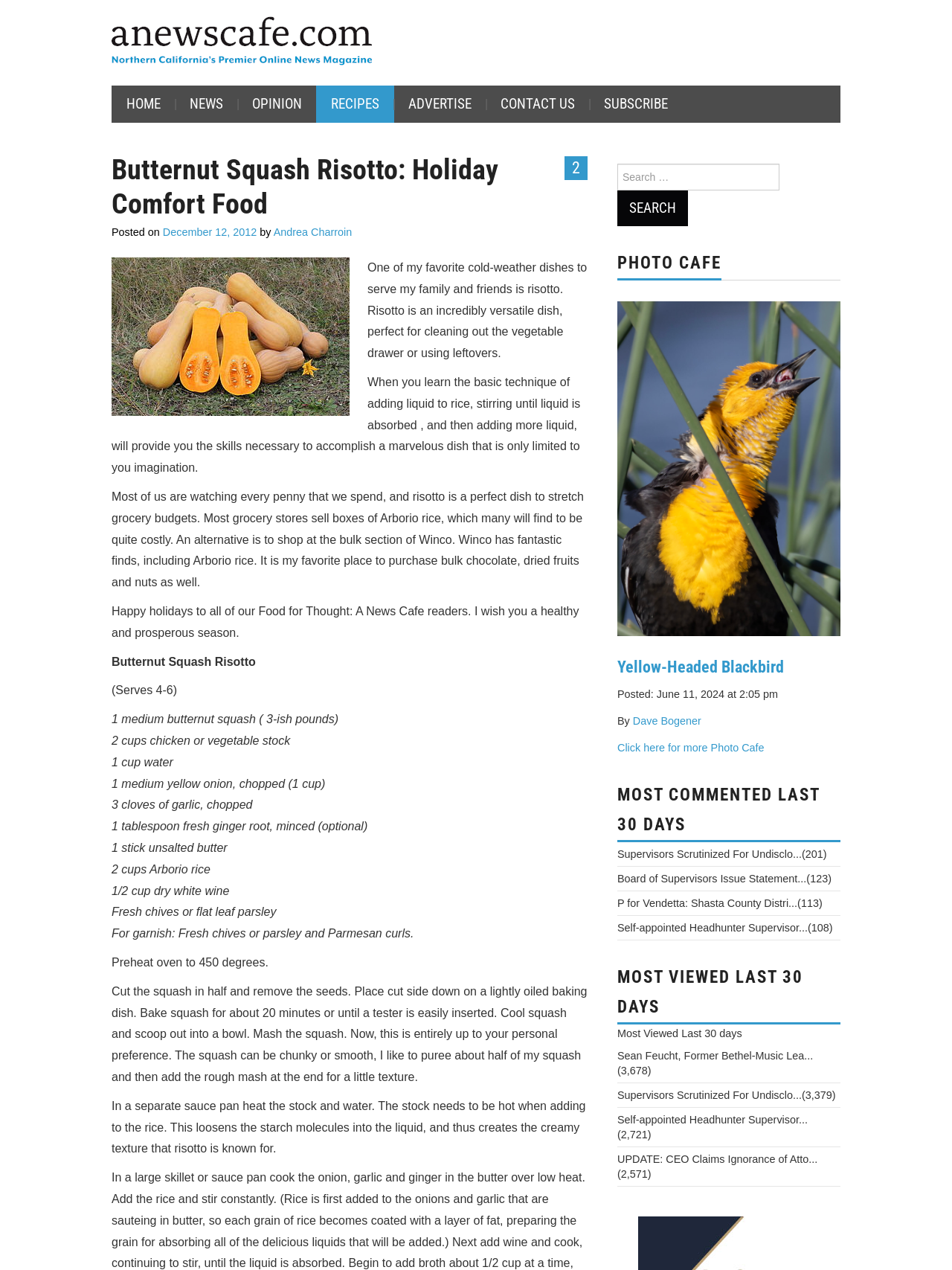Please specify the coordinates of the bounding box for the element that should be clicked to carry out this instruction: "Click on the 'SUBSCRIBE' link". The coordinates must be four float numbers between 0 and 1, formatted as [left, top, right, bottom].

[0.619, 0.067, 0.717, 0.097]